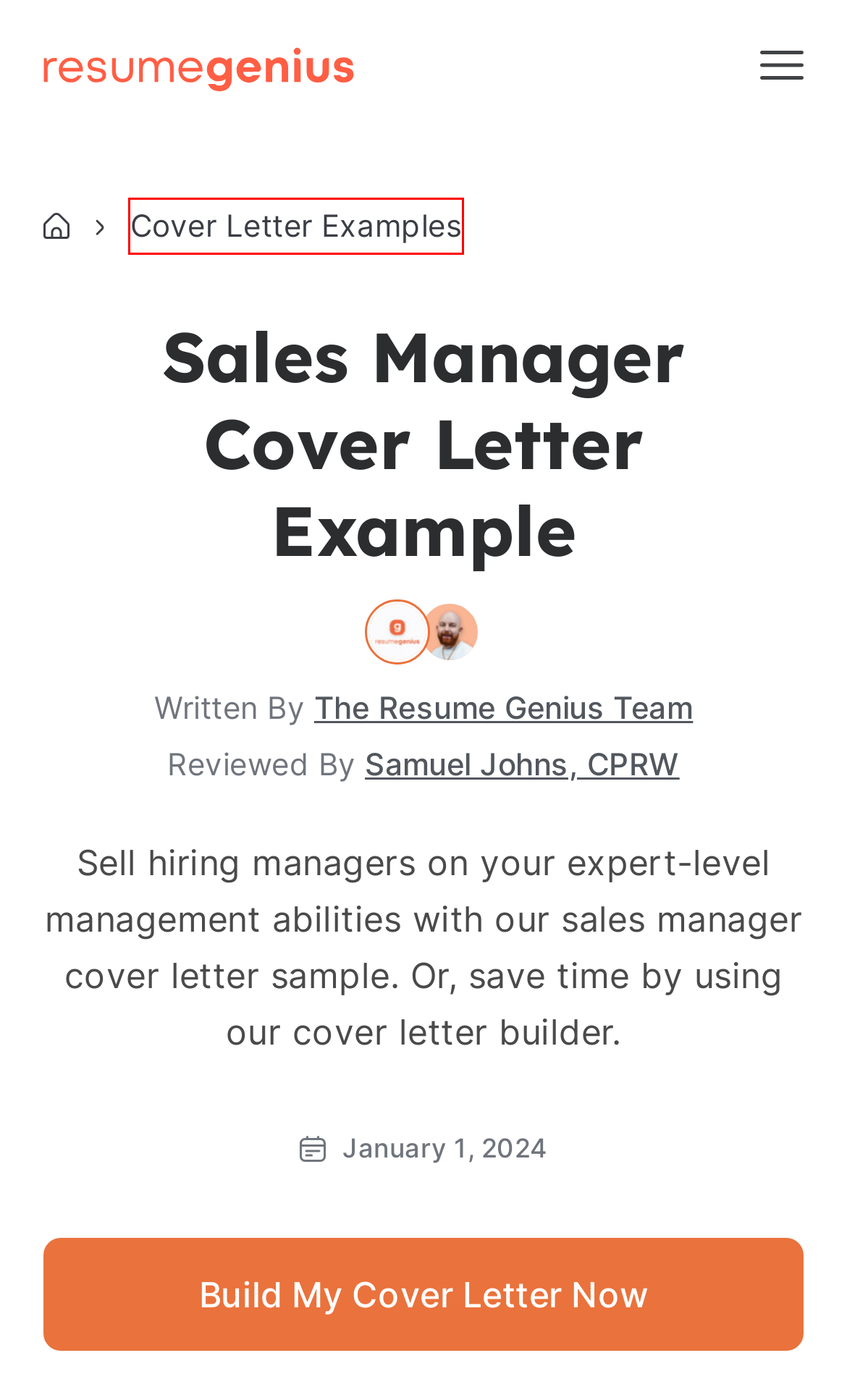Using the screenshot of a webpage with a red bounding box, pick the webpage description that most accurately represents the new webpage after the element inside the red box is clicked. Here are the candidates:
A. Taleo | Oracle Canada
B. Resume Genius: The #1 Professional Resume Builder Online
C. Online Resume Parser: Scan Your Resume For Free
D. The 11 Best Cover Letter Examples of 2024
E. Primavera P6 Enterprise Project Portfolio Management | Oracle Canada
F. Our Commitment to Accessibility | Resume Genius
G. 200+ Professional Cover Letter Examples for Job Seekers
H. Business Applications | Microsoft Dynamics 365

G